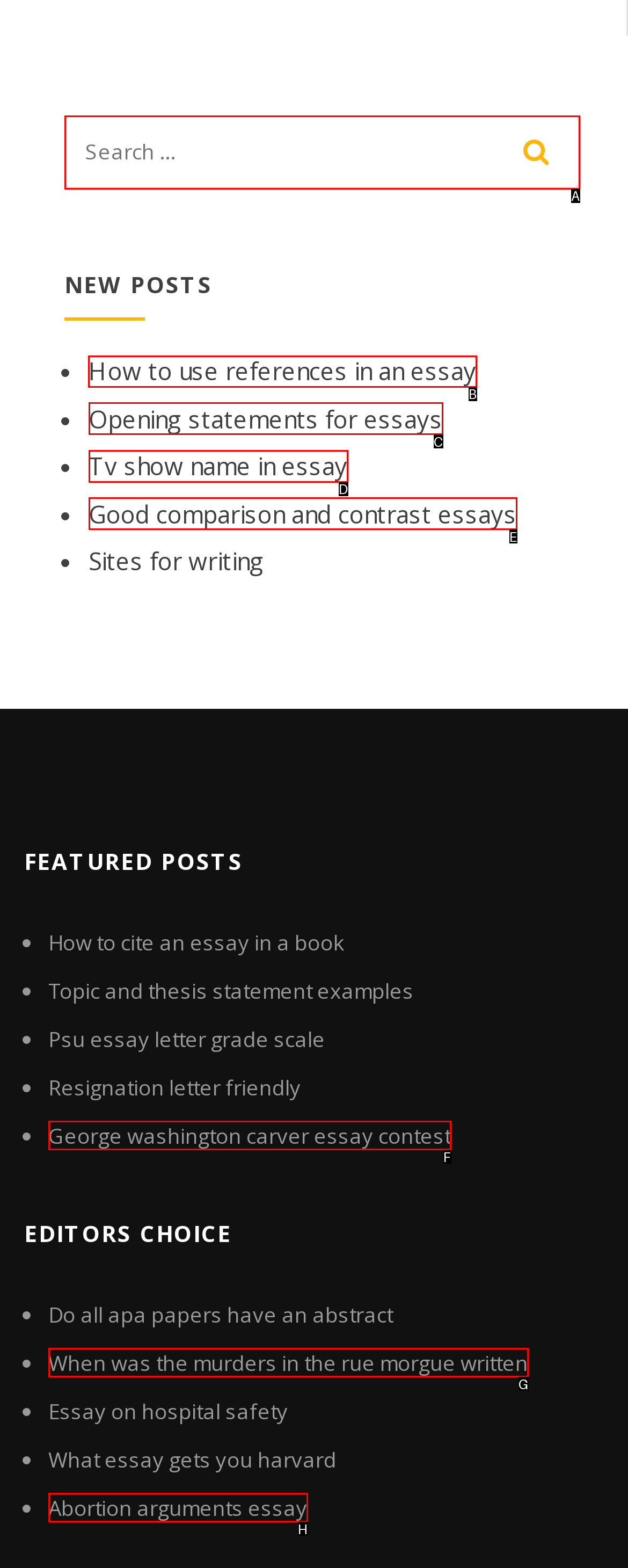Identify the letter of the UI element needed to carry out the task: read about how to use references in an essay
Reply with the letter of the chosen option.

B